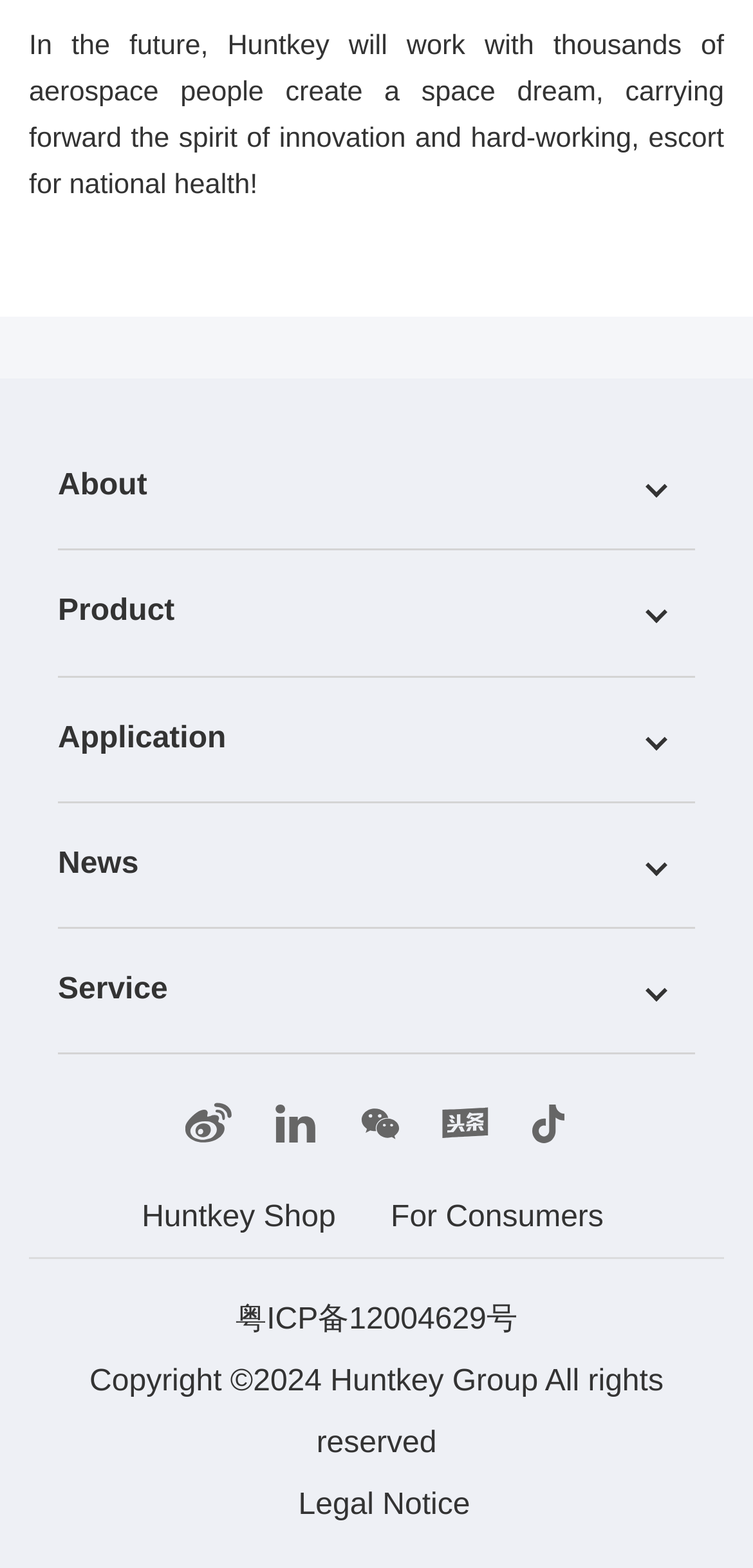Locate the bounding box coordinates of the element to click to perform the following action: 'Click on Stormwater & Streets'. The coordinates should be given as four float values between 0 and 1, in the form of [left, top, right, bottom].

None